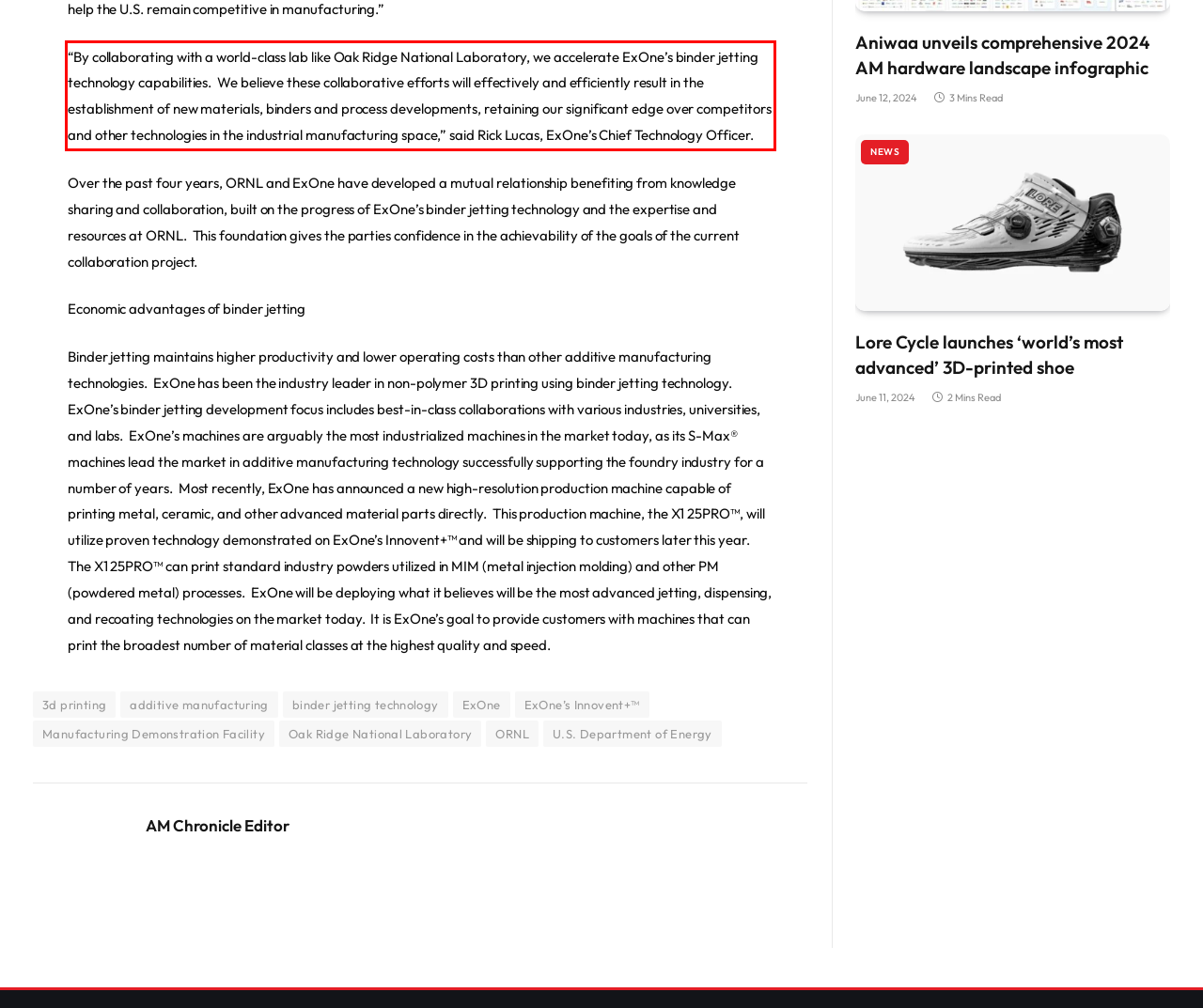Please analyze the provided webpage screenshot and perform OCR to extract the text content from the red rectangle bounding box.

“By collaborating with a world-class lab like Oak Ridge National Laboratory, we accelerate ExOne’s binder jetting technology capabilities. We believe these collaborative efforts will effectively and efficiently result in the establishment of new materials, binders and process developments, retaining our significant edge over competitors and other technologies in the industrial manufacturing space,” said Rick Lucas, ExOne’s Chief Technology Officer.